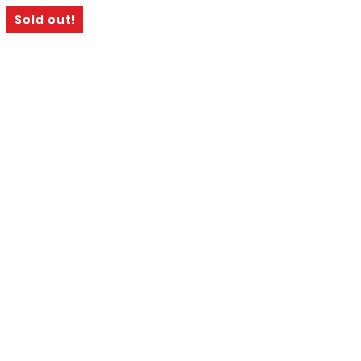What is the weight of the sapphire?
Deliver a detailed and extensive answer to the question.

The caption provides the measurements of the sapphire, including its weight, which is specified as '0.79 carats'.